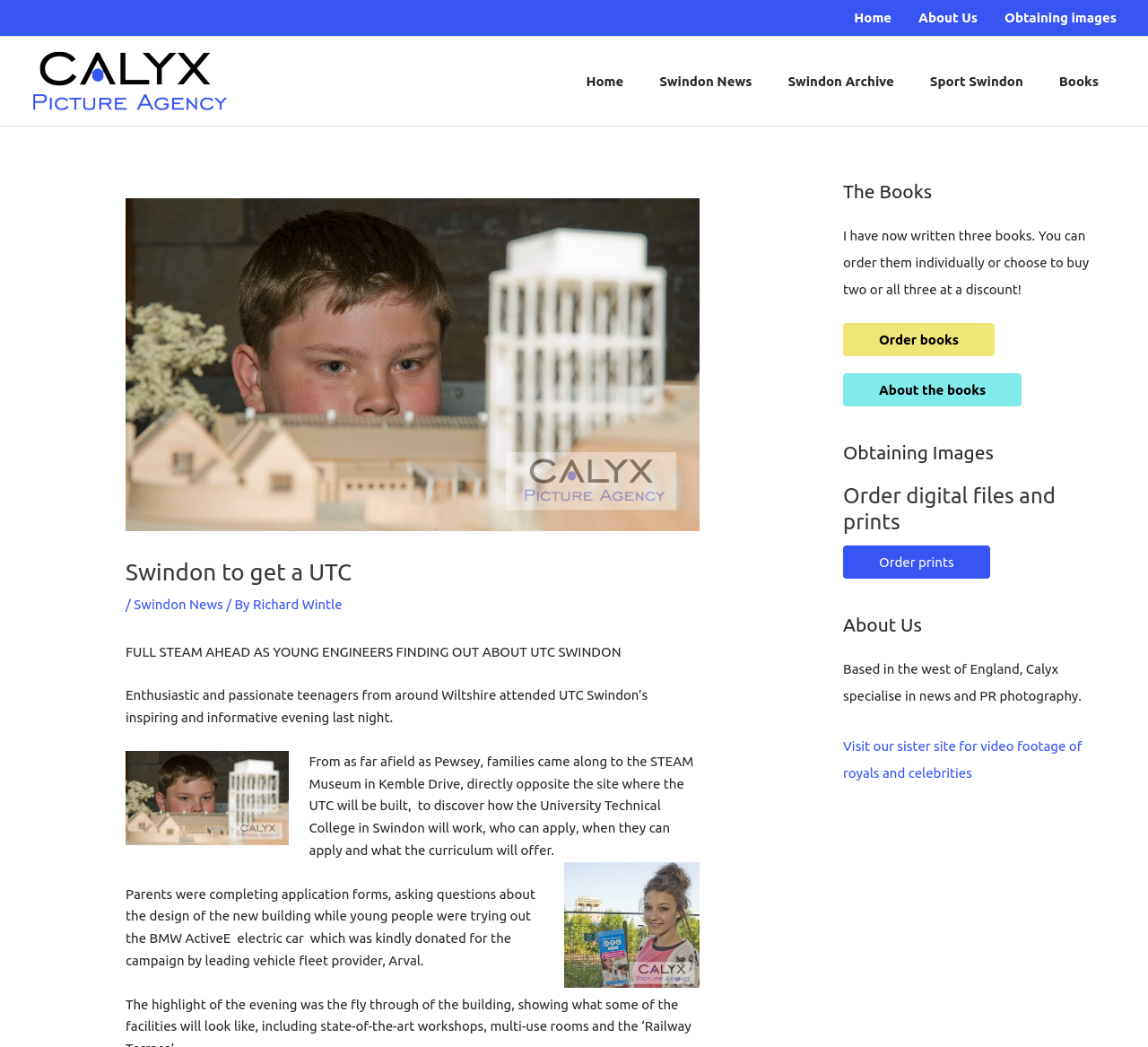Using the information shown in the image, answer the question with as much detail as possible: What is the name of the company mentioned in the 'About Us' section?

I found the answer by reading the 'About Us' section and finding the sentence that mentions the company, which is 'Based in the west of England, Calyx specialise in news and PR photography.'.